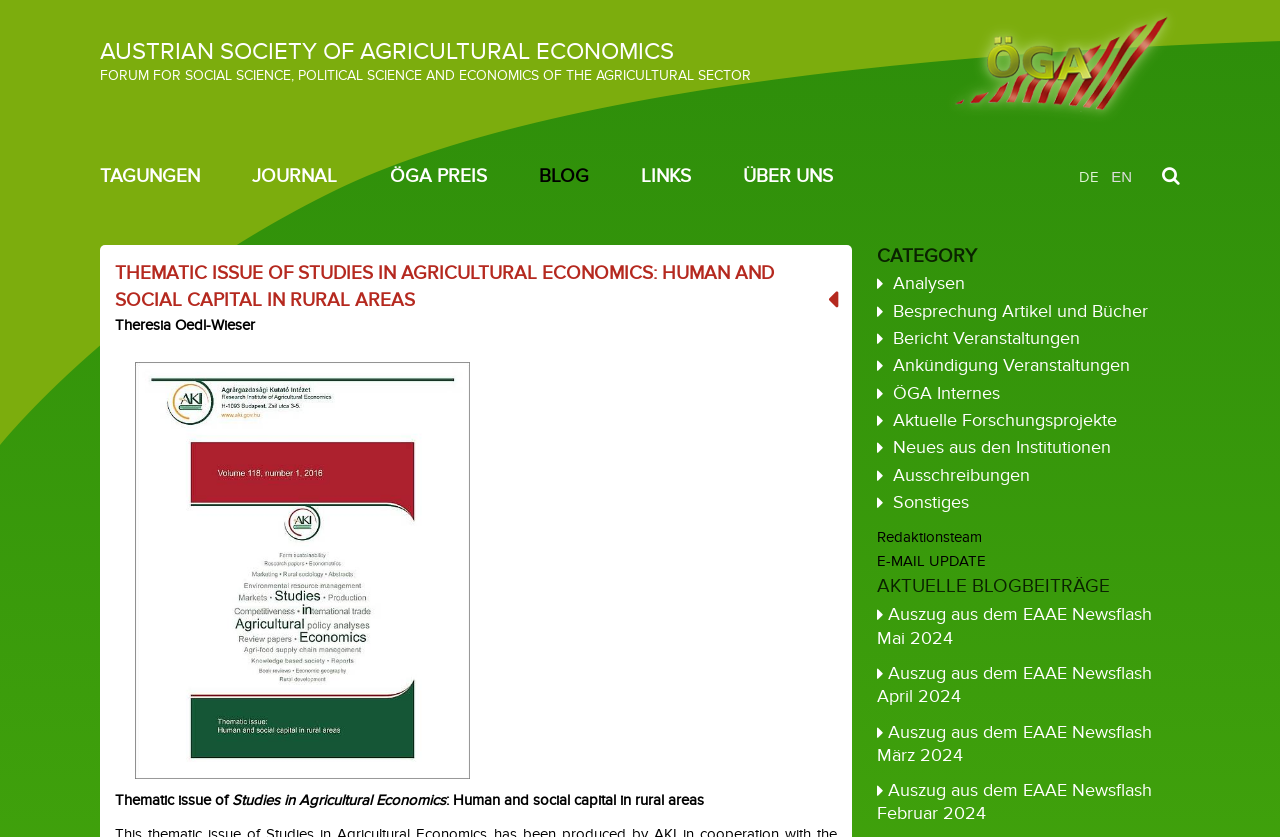What is the name of the editor?
Answer the question with a thorough and detailed explanation.

I found the answer by looking at the middle section of the webpage, where there is a static text with the name 'Theresia Oedl-Wieser'. This suggests that she is the editor of the blog post.